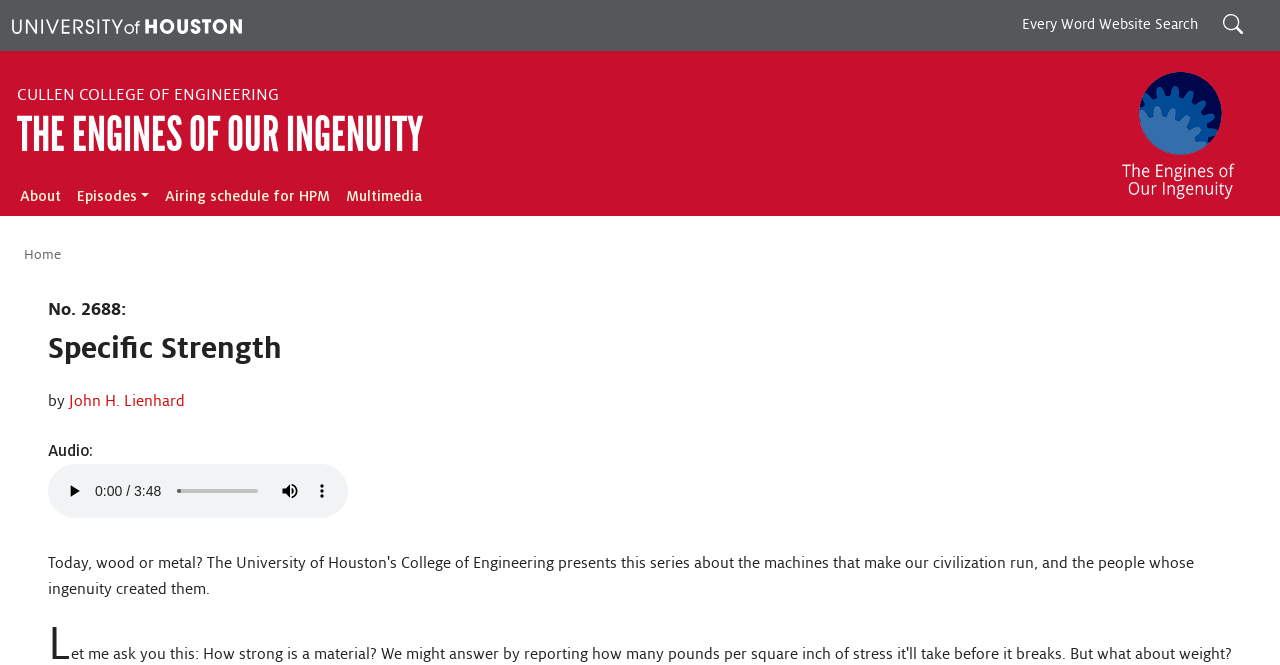Given the content of the image, can you provide a detailed answer to the question?
What is the name of the author of the current episode?

I found the answer by looking at the breadcrumb navigation at the top of the page, where I saw a link with the text 'by John H. Lienhard'.